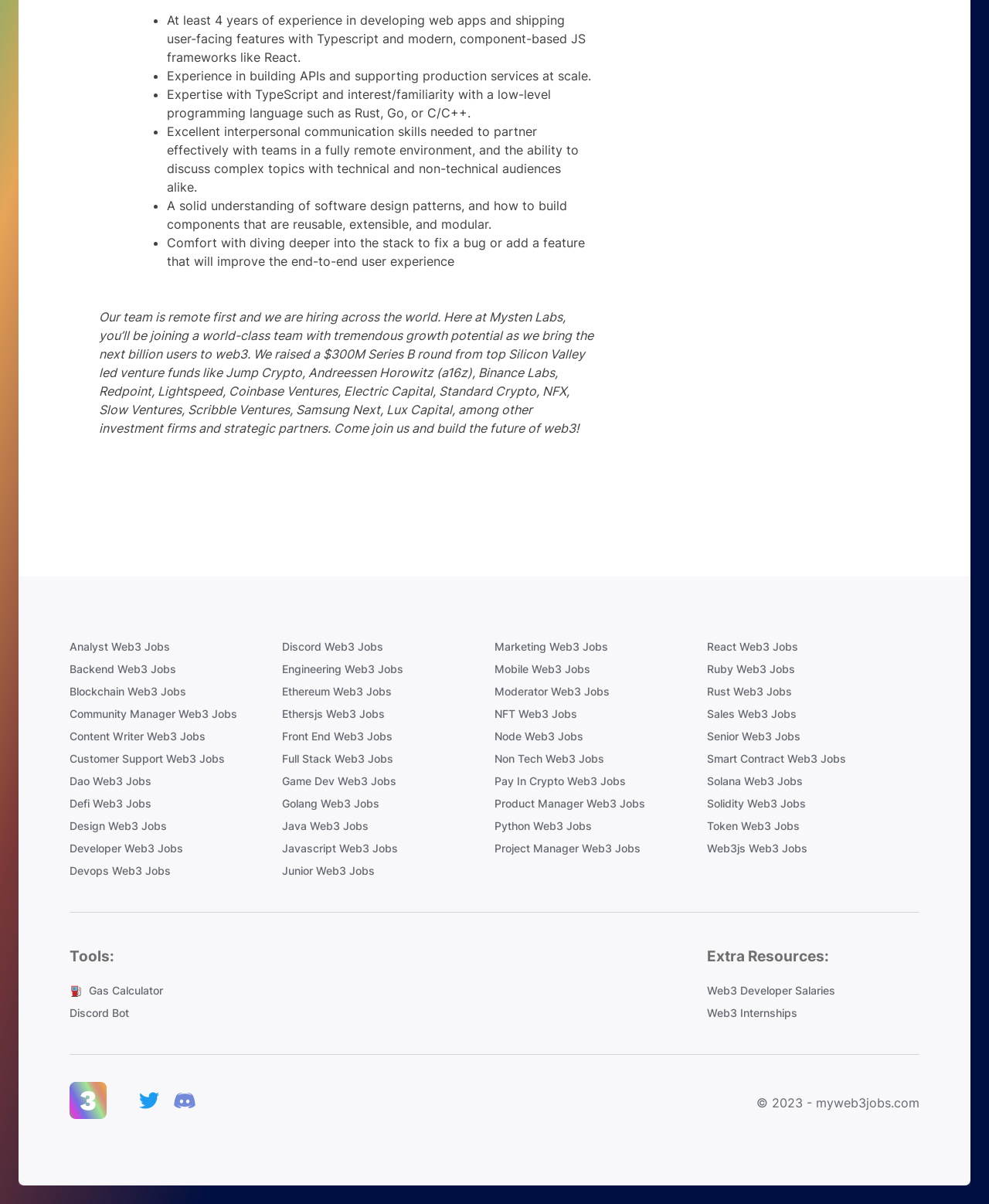Analyze the image and give a detailed response to the question:
What is the purpose of the 'Tools' section?

The 'Tools' section appears to be providing resources and utilities for web3 developers, such as a gas calculator and a Discord bot, which can be useful for their work.